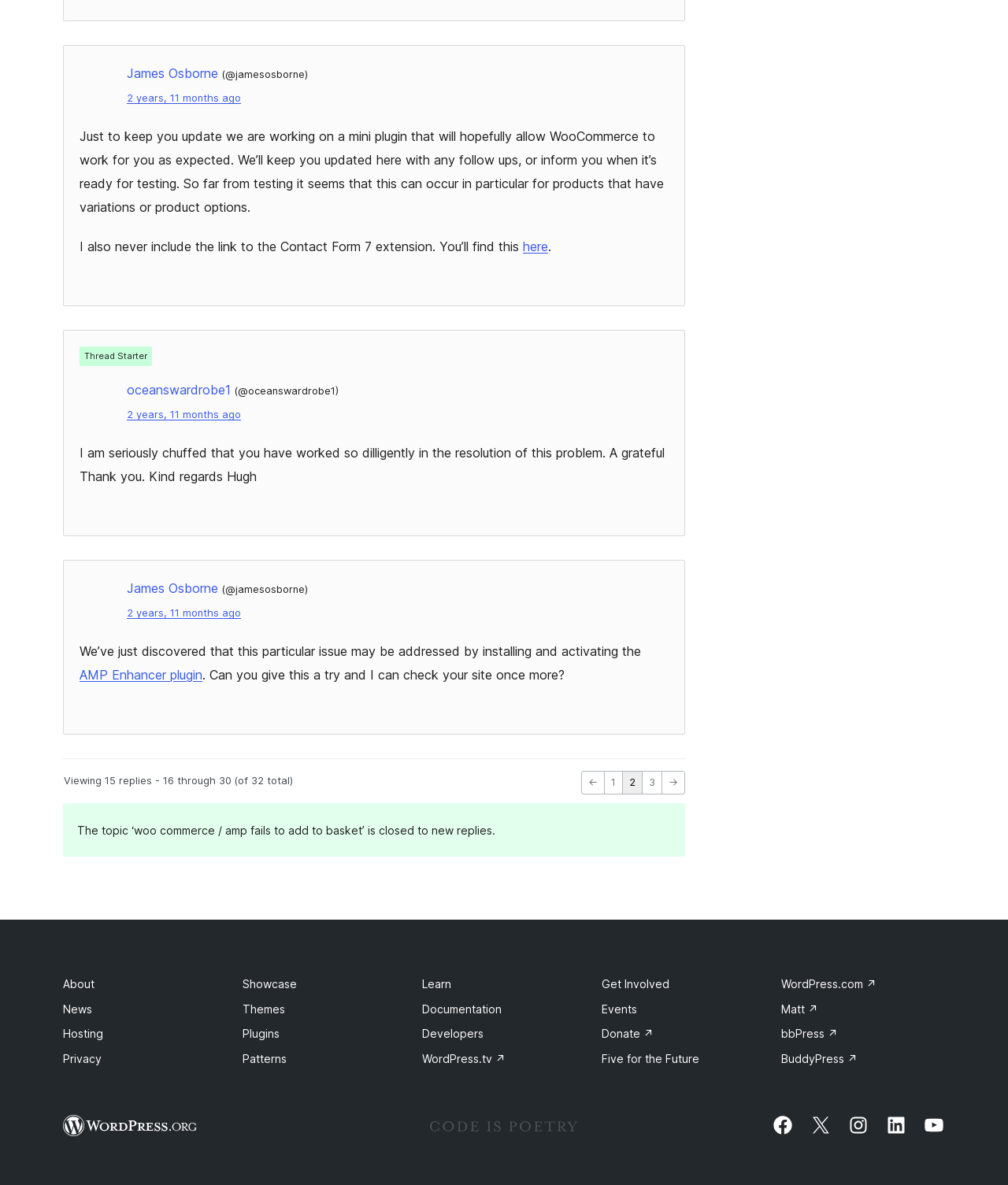Please identify the bounding box coordinates of the region to click in order to complete the task: "Visit the WordPress.org website". The coordinates must be four float numbers between 0 and 1, specified as [left, top, right, bottom].

[0.062, 0.941, 0.196, 0.96]